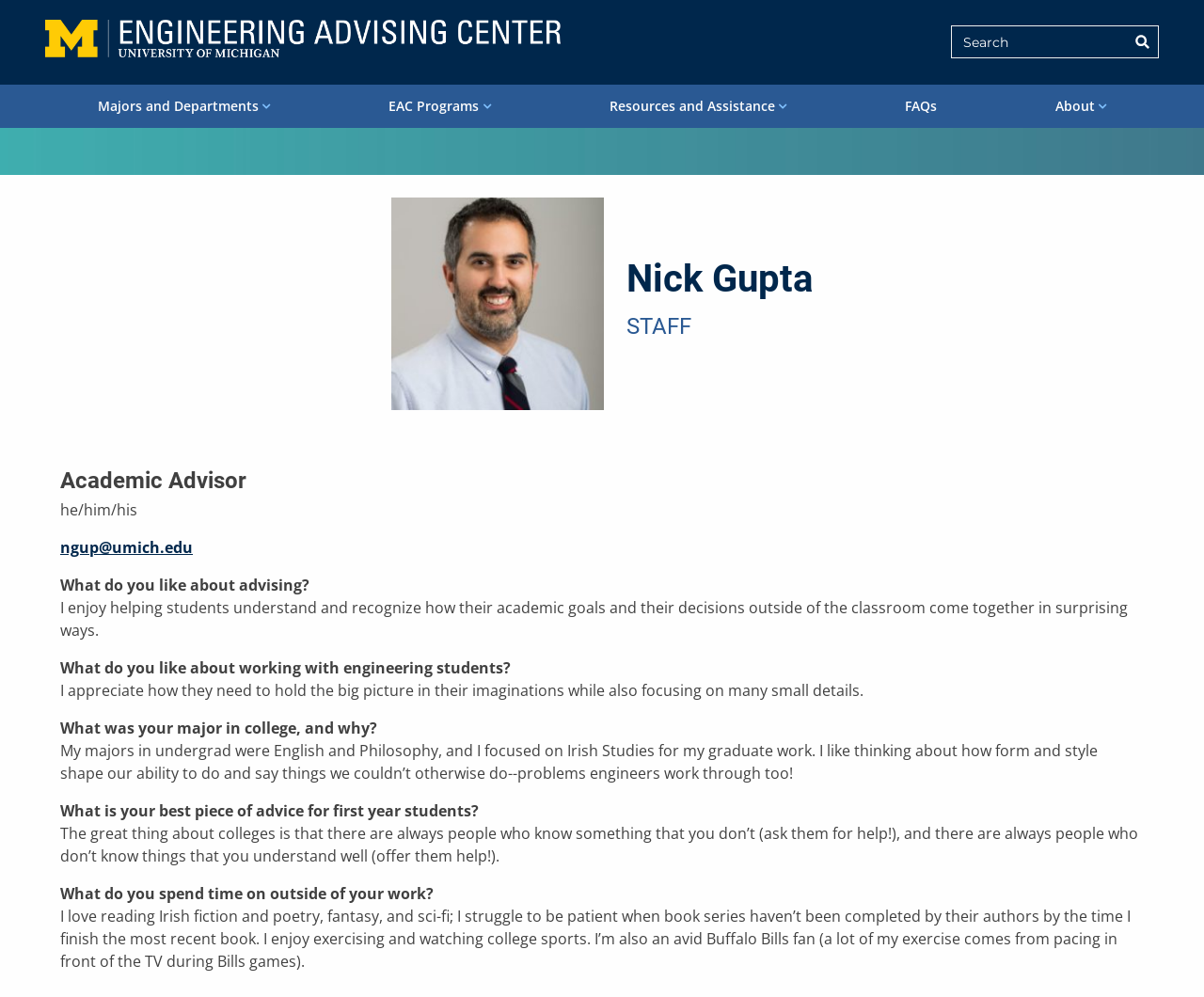Answer this question in one word or a short phrase: What does the academic advisor enjoy reading?

Irish fiction and poetry, fantasy, and sci-fi